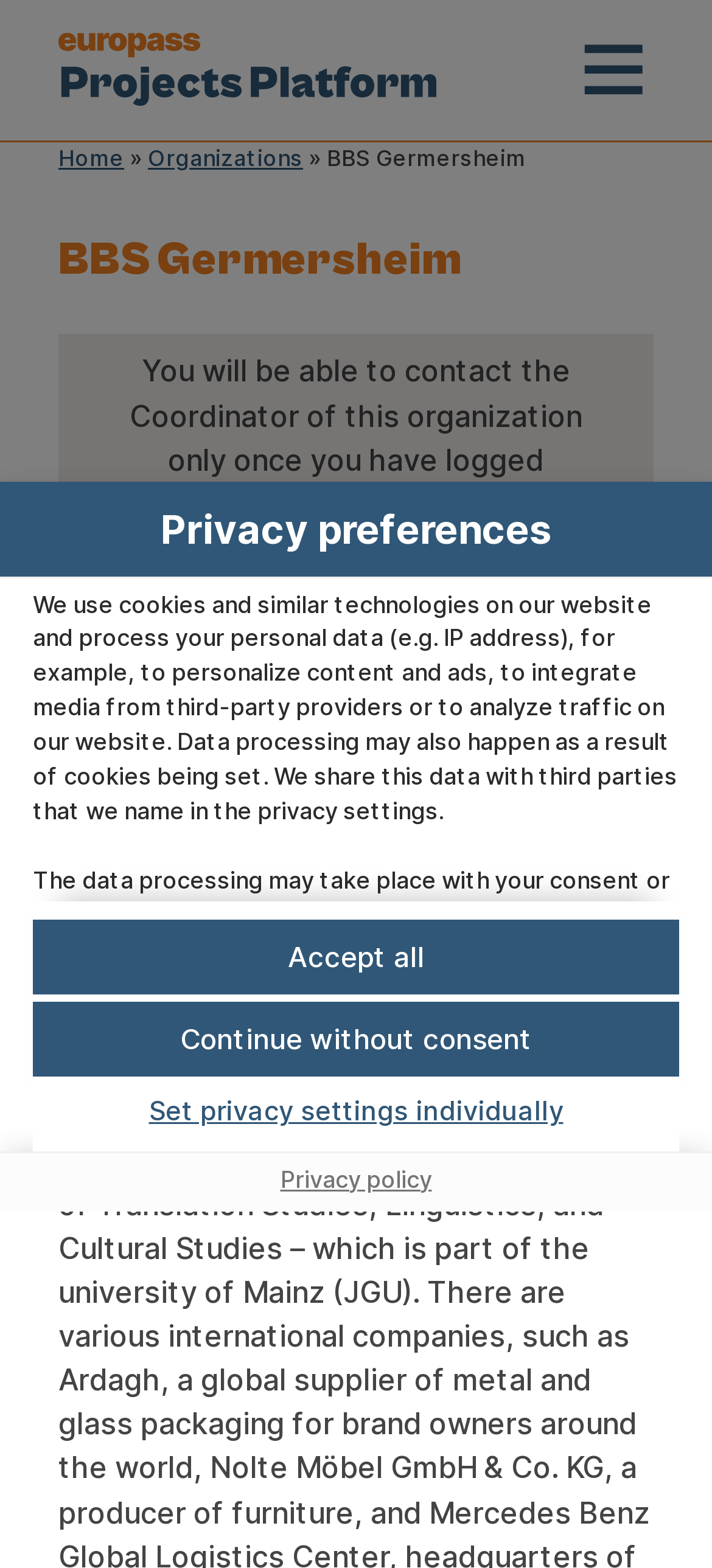What type of data is processed on the website?
Please provide a full and detailed response to the question.

According to the privacy preferences section, the website processes personal data, including IP addresses, and shares this data with third parties. This is mentioned in the static text that explains the use of cookies and similar technologies on the website.